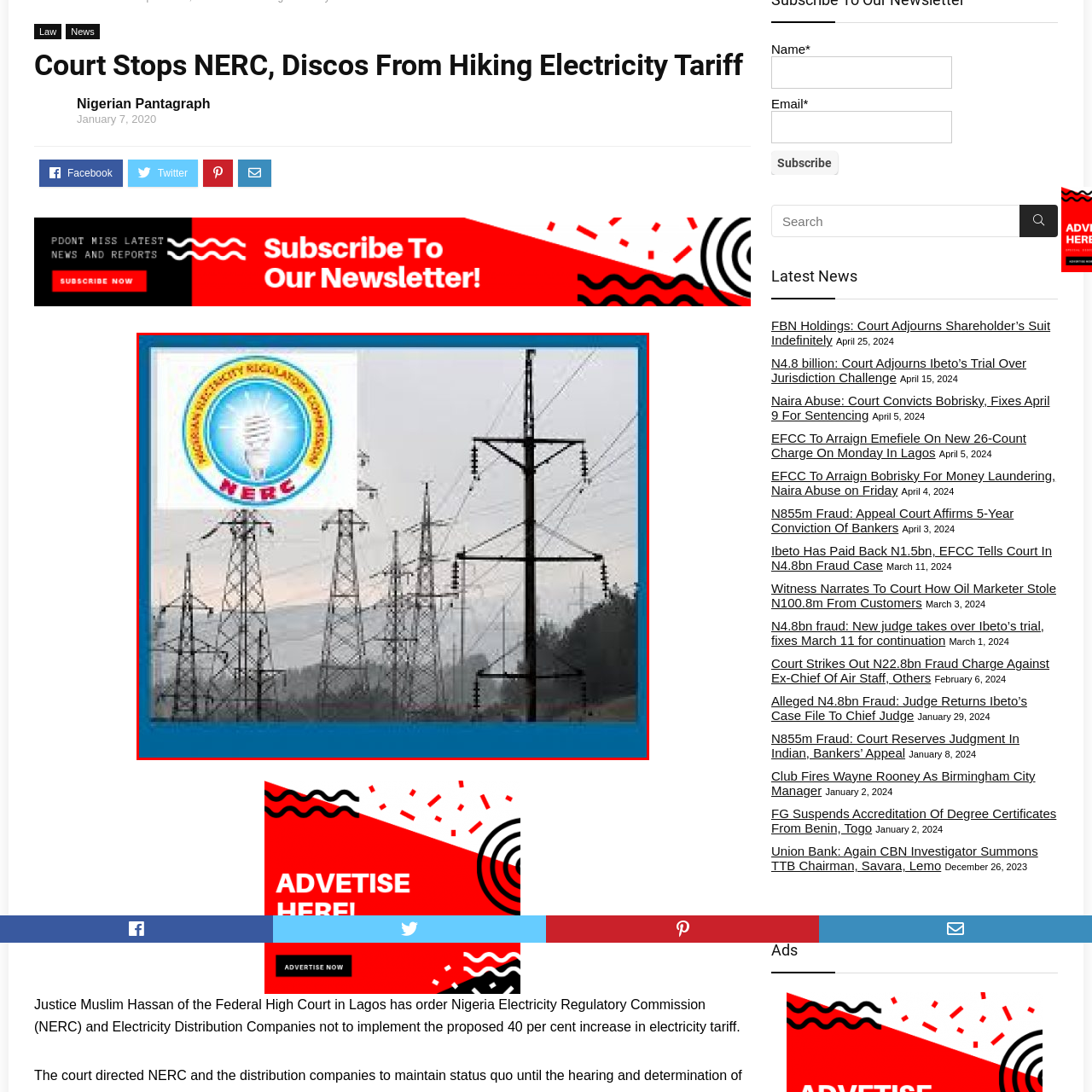Elaborate on the contents of the image highlighted by the red boundary in detail.

The image features a backdrop of power lines silhouetted against a cloudy sky, symbolizing the electricity infrastructure in Nigeria. Prominently displayed in the top corner is the logo of the Nigerian Electricity Regulatory Commission (NERC), which is essential for overseeing the country's electricity sector. The image reflects the recent developments in electricity tariffs and regulatory actions that impact consumers and providers alike, highlighting the significance of the NERC's role in maintaining fair practices in the energy market.